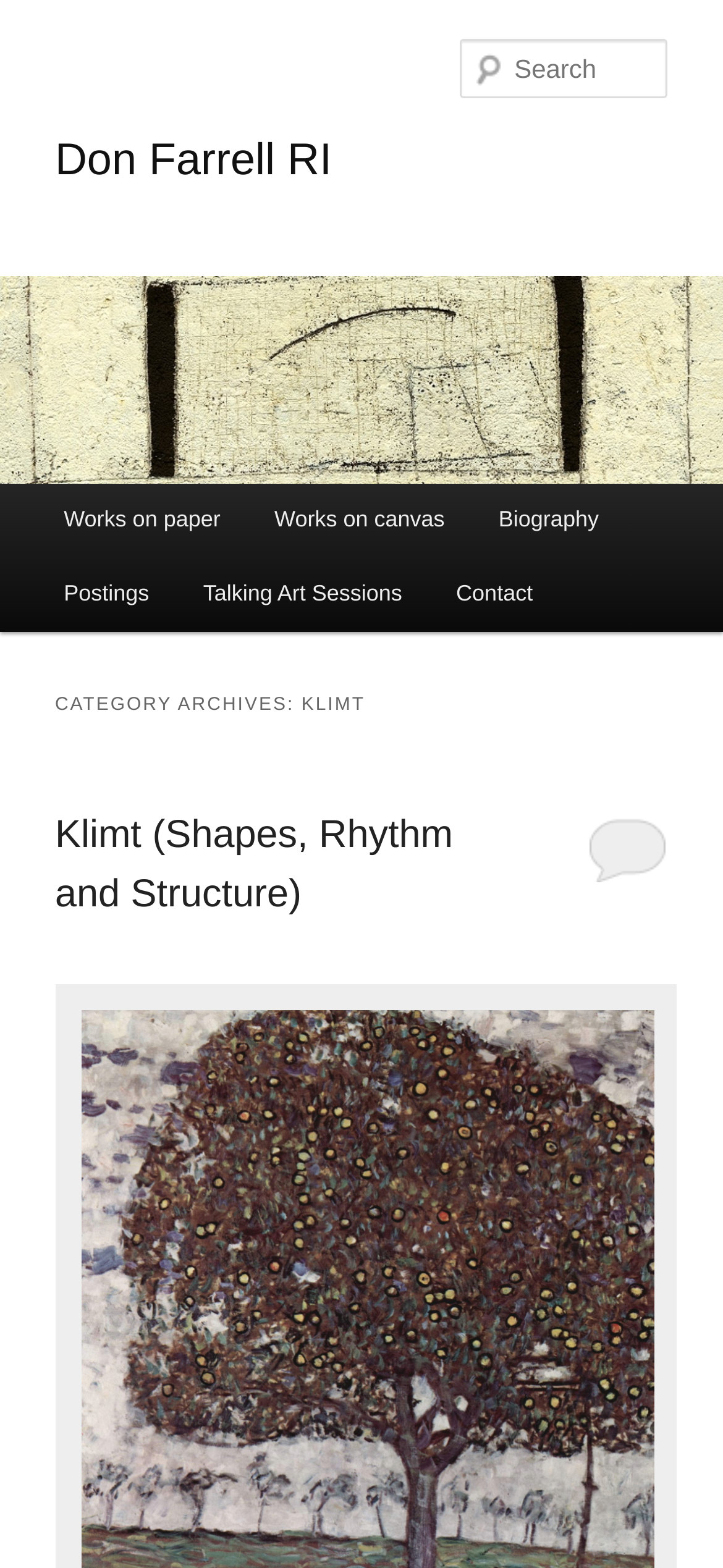What is the name of the artwork?
Look at the image and answer the question with a single word or phrase.

Klimt (Shapes, Rhythm and Structure)